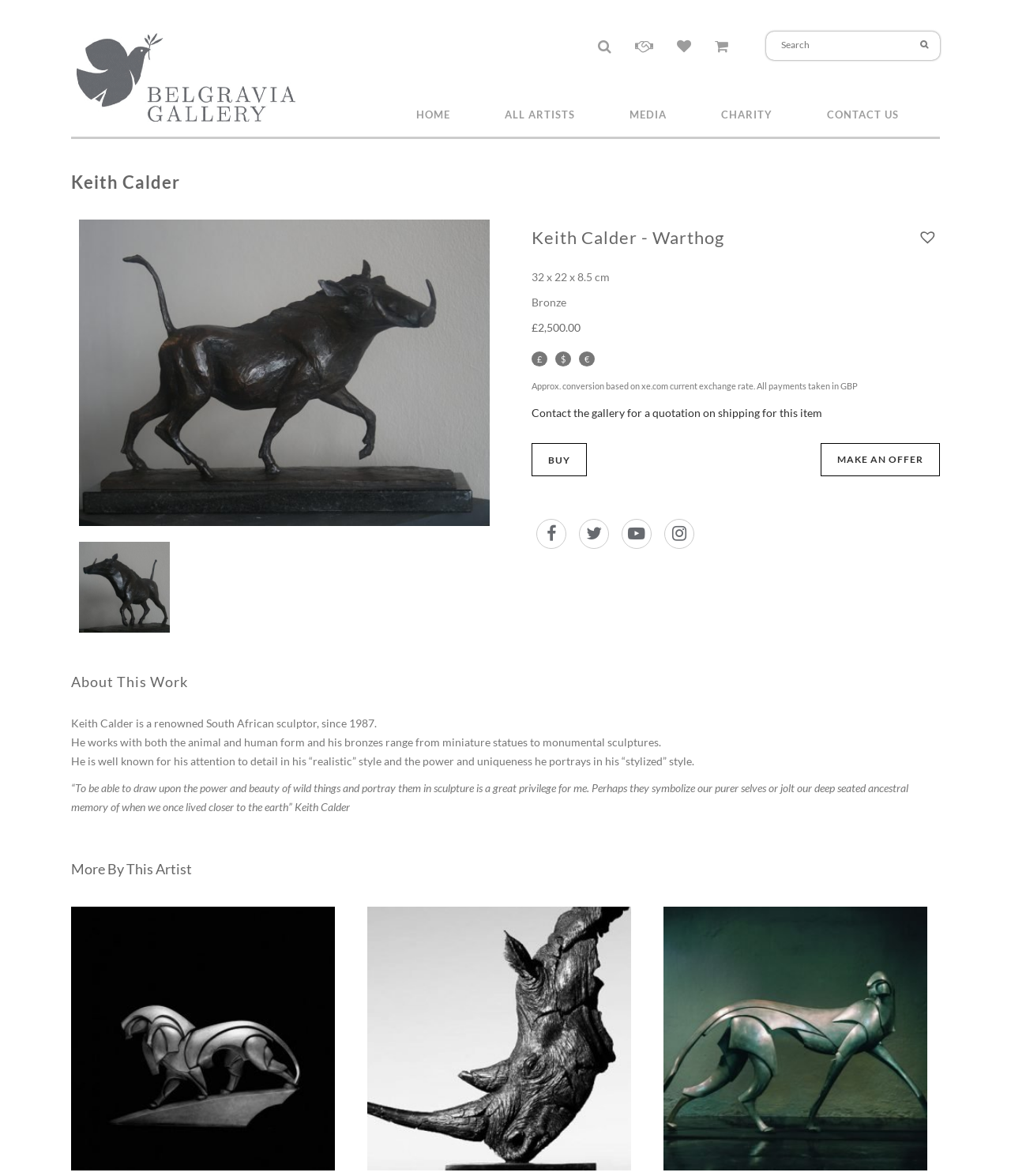Find the bounding box coordinates of the element to click in order to complete this instruction: "Contact the gallery for a quotation on shipping". The bounding box coordinates must be four float numbers between 0 and 1, denoted as [left, top, right, bottom].

[0.526, 0.343, 0.817, 0.36]